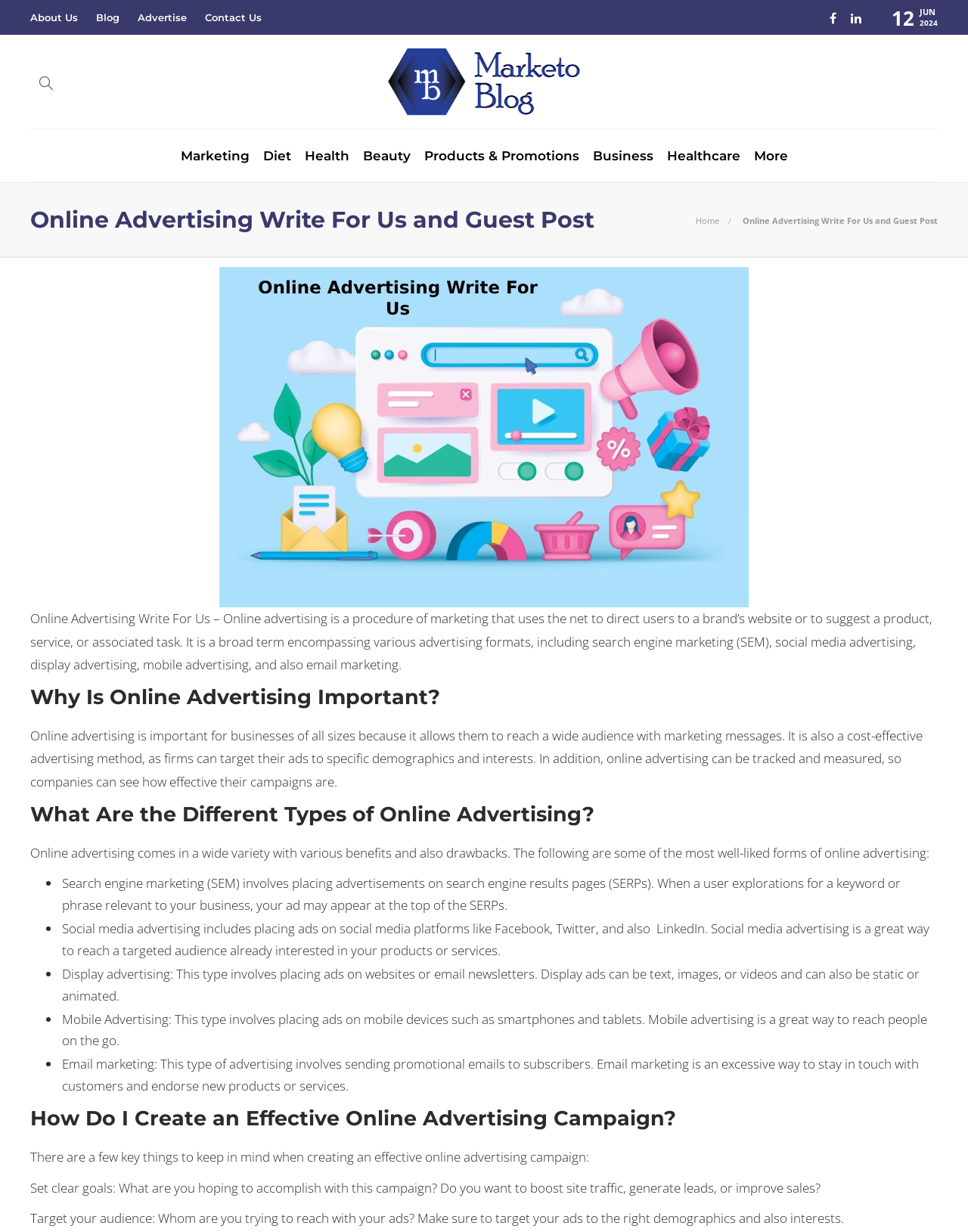Please identify the bounding box coordinates for the region that you need to click to follow this instruction: "Click on Write For Us and Guest Post".

[0.031, 0.167, 0.687, 0.19]